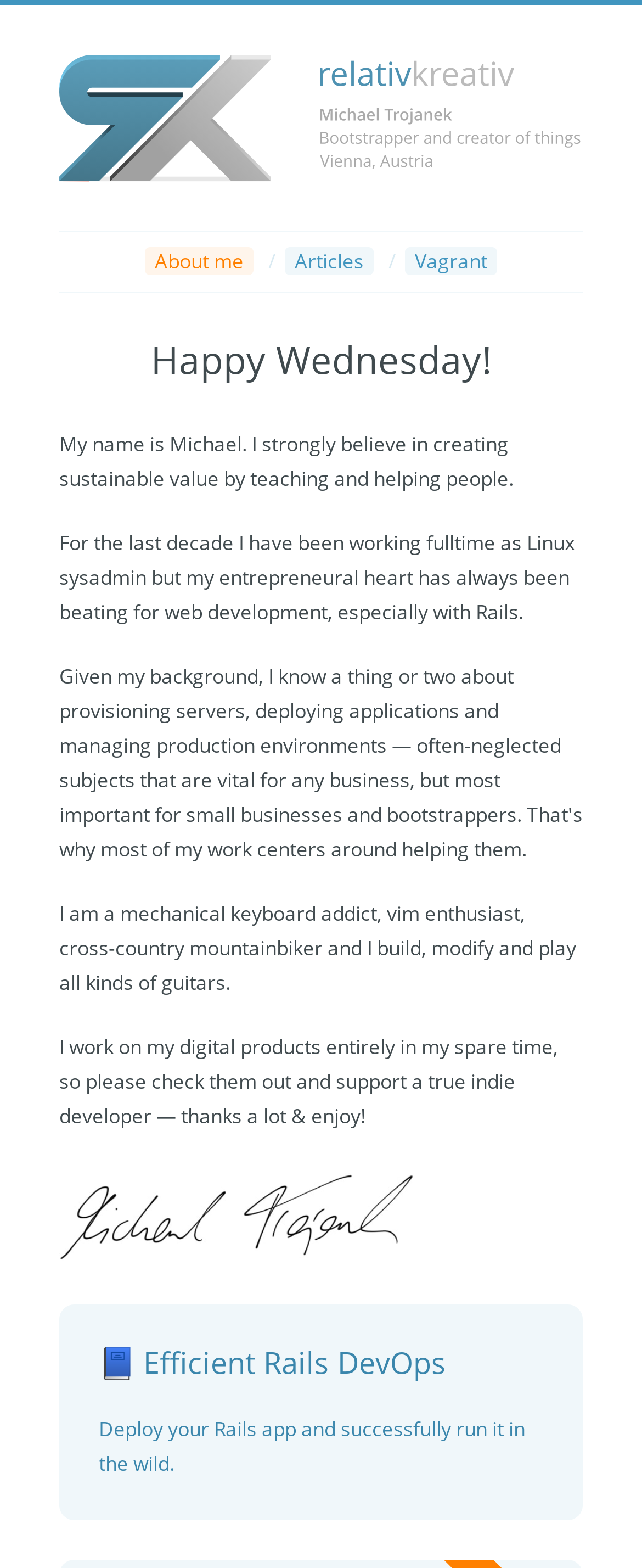Respond with a single word or phrase to the following question:
How many links are there in the navigation menu?

3